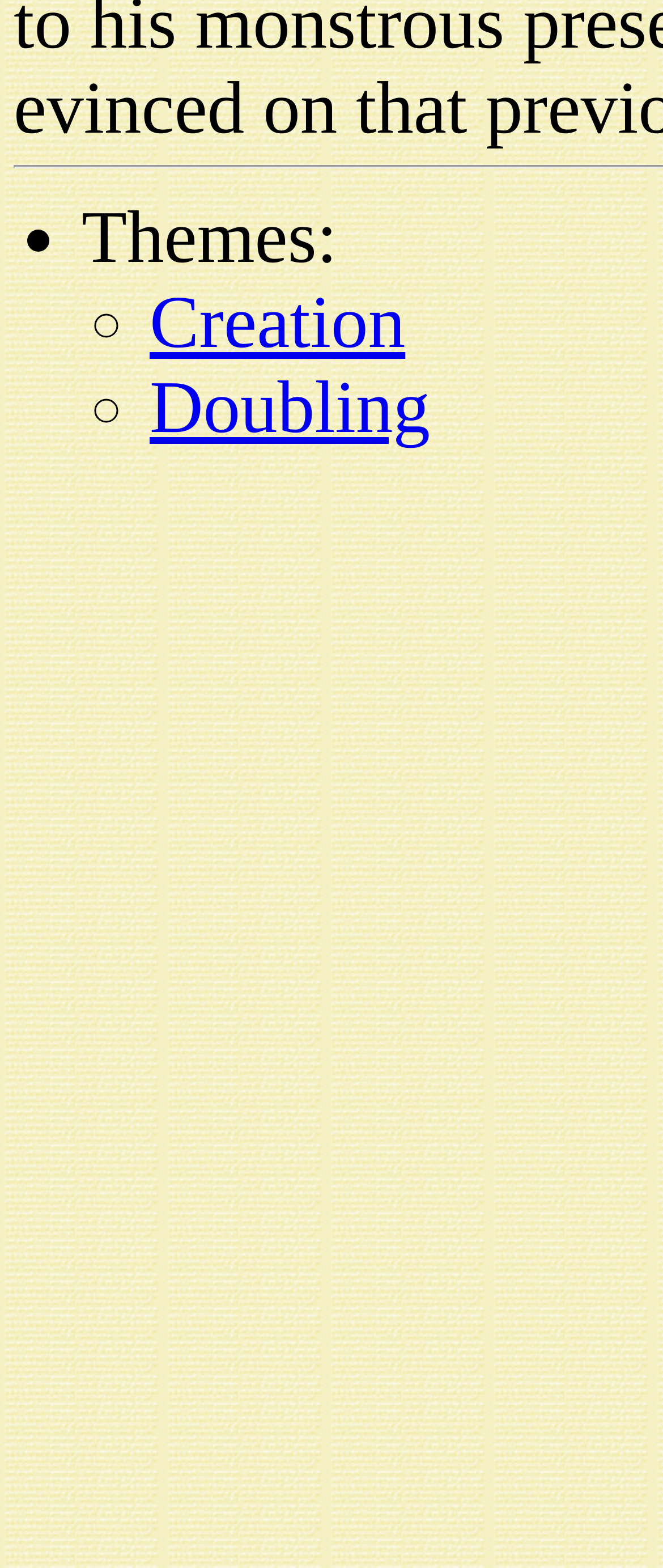Given the element description, predict the bounding box coordinates in the format (top-left x, top-left y, bottom-right x, bottom-right y). Make sure all values are between 0 and 1. Here is the element description: Doubling

[0.226, 0.235, 0.649, 0.287]